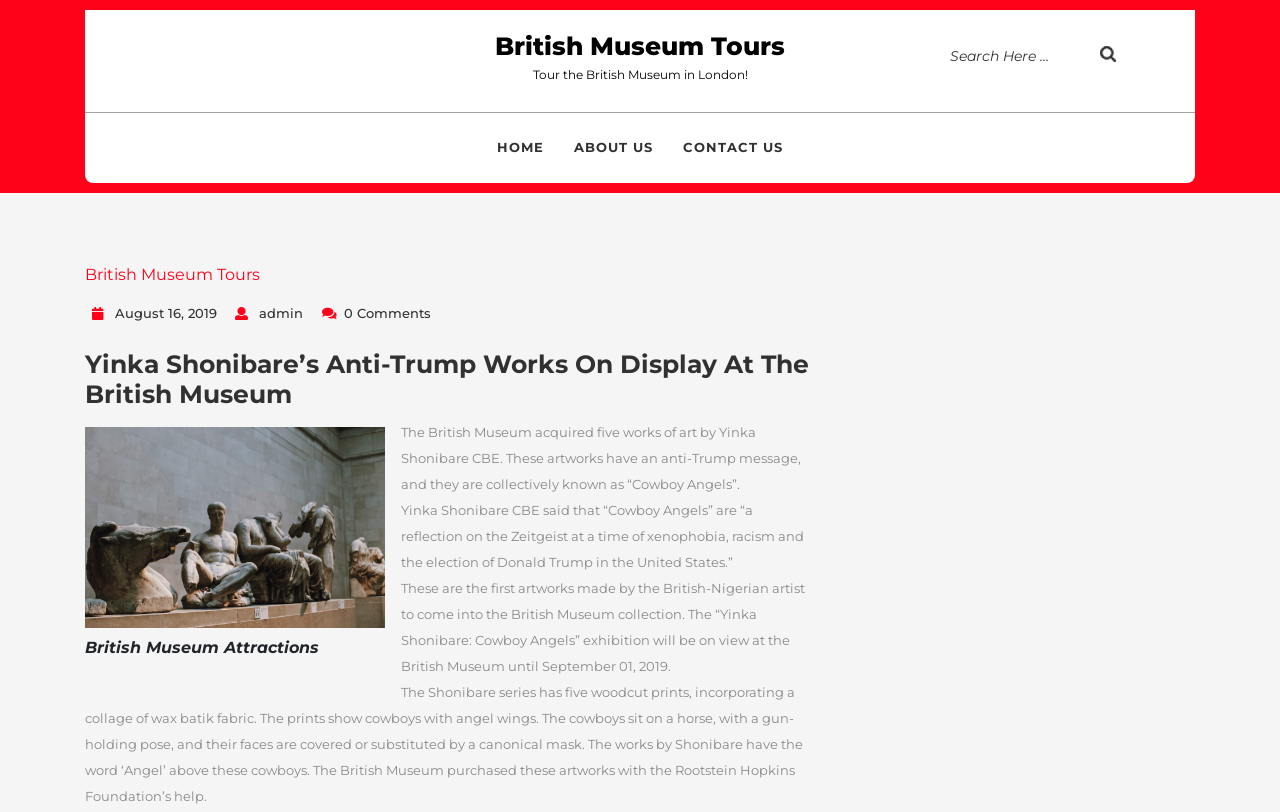Determine the bounding box coordinates for the UI element matching this description: "parent_node: Suche nach: name="s"".

None